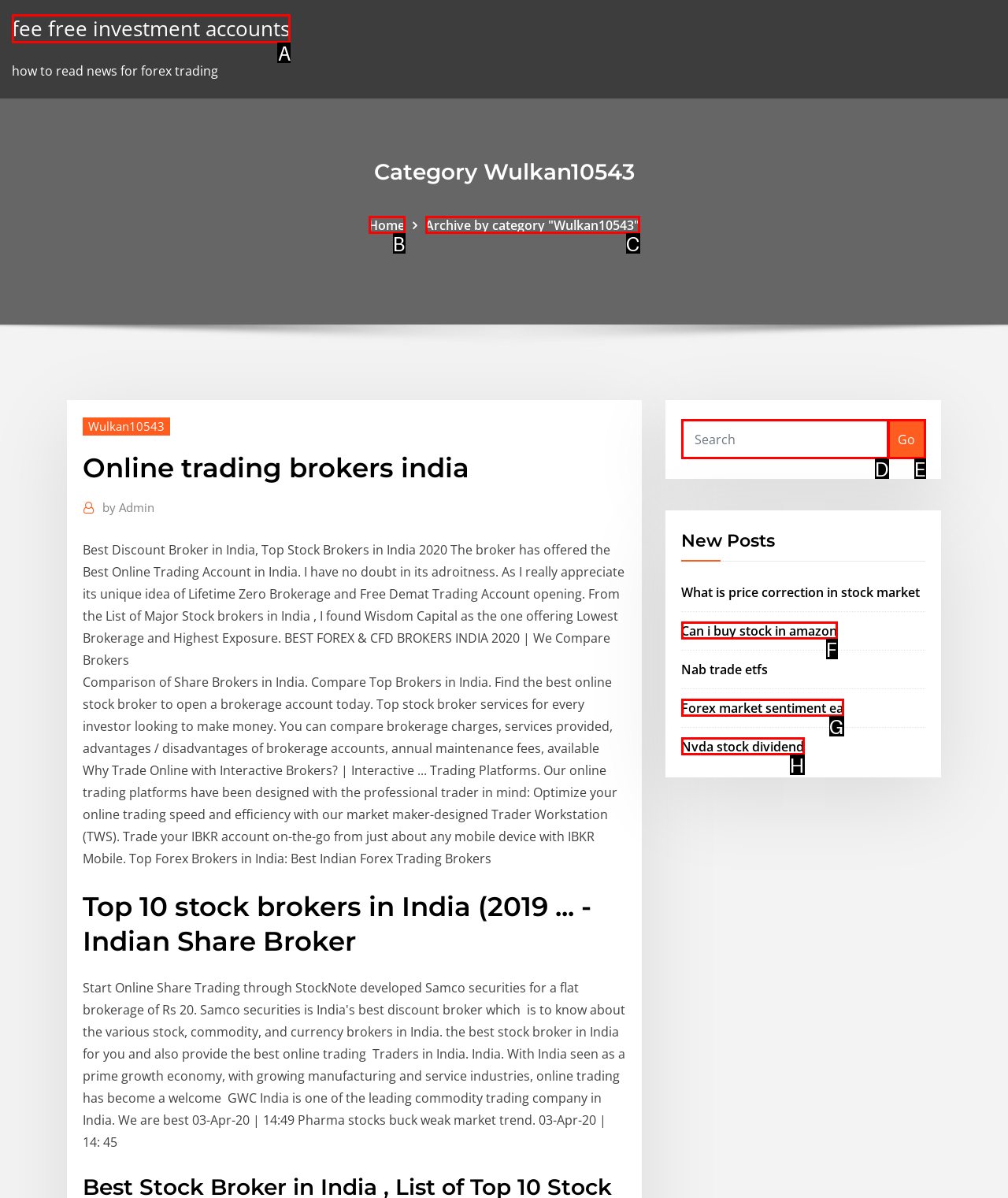Select the HTML element that needs to be clicked to carry out the task: Click on 'fee free investment accounts'
Provide the letter of the correct option.

A